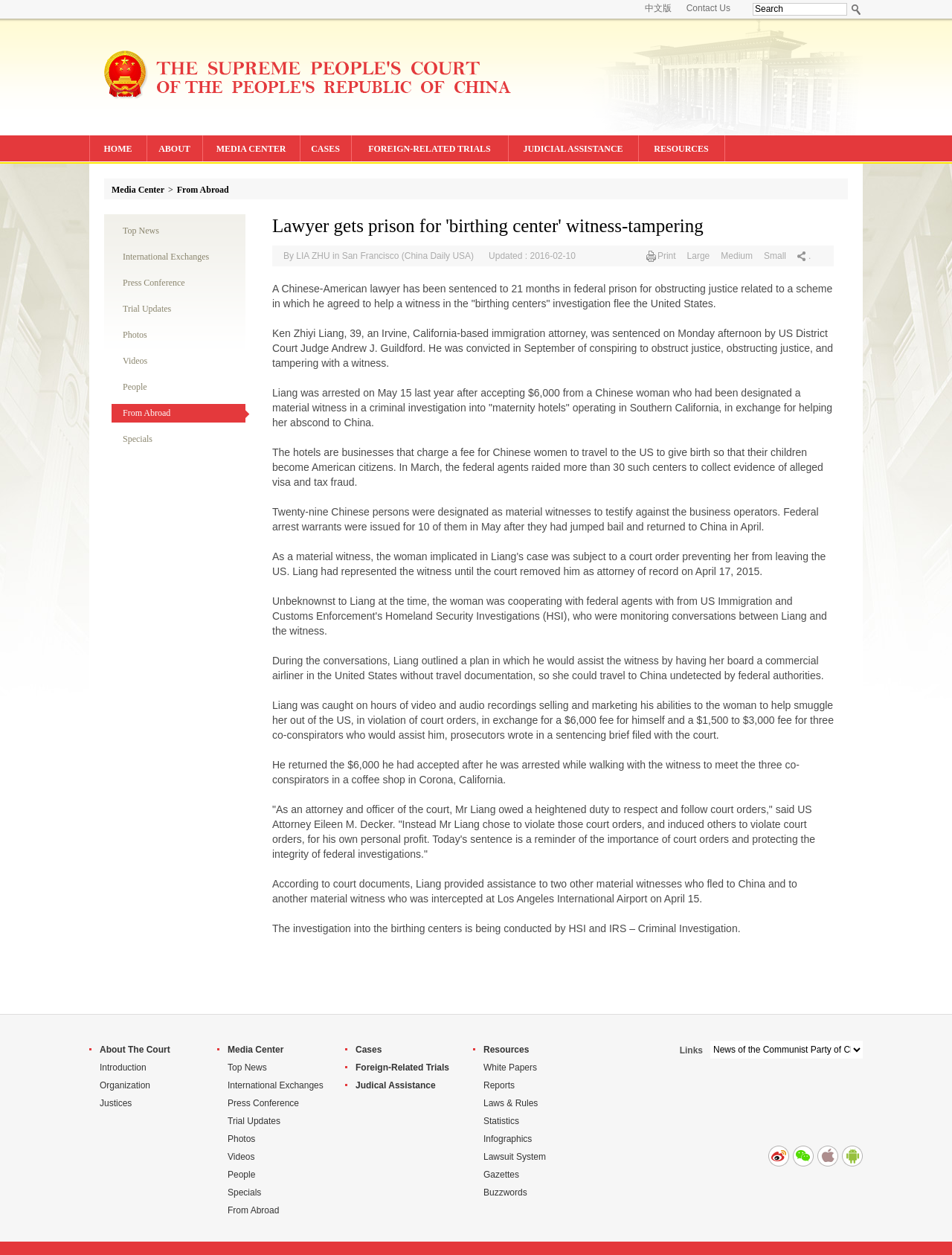Please specify the bounding box coordinates in the format (top-left x, top-left y, bottom-right x, bottom-right y), with all values as floating point numbers between 0 and 1. Identify the bounding box of the UI element described by: Statistics

[0.508, 0.889, 0.545, 0.897]